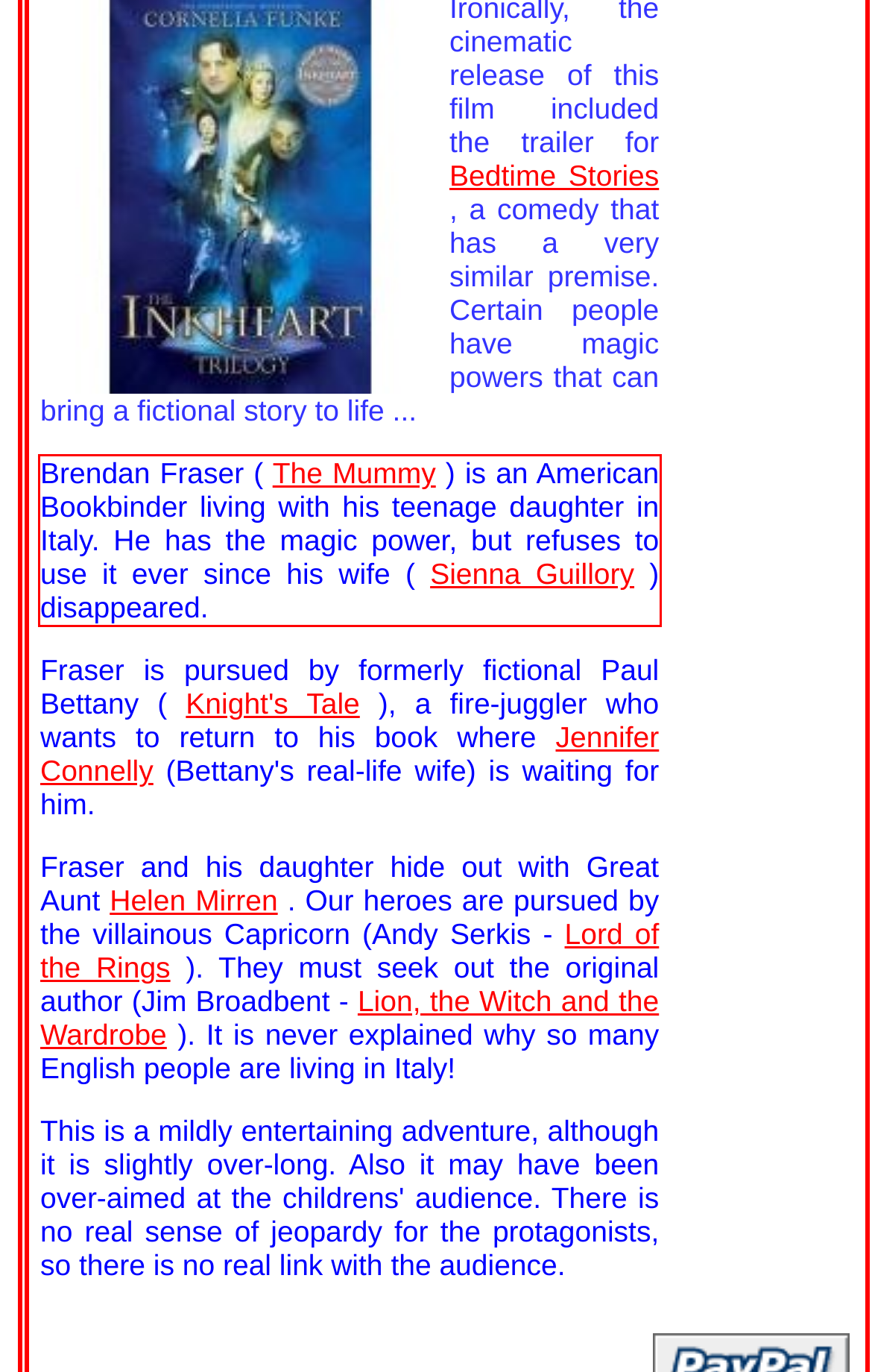The screenshot provided shows a webpage with a red bounding box. Apply OCR to the text within this red bounding box and provide the extracted content.

Brendan Fraser ( The Mummy ) is an American Bookbinder living with his teenage daughter in Italy. He has the magic power, but refuses to use it ever since his wife ( Sienna Guillory ) disappeared.